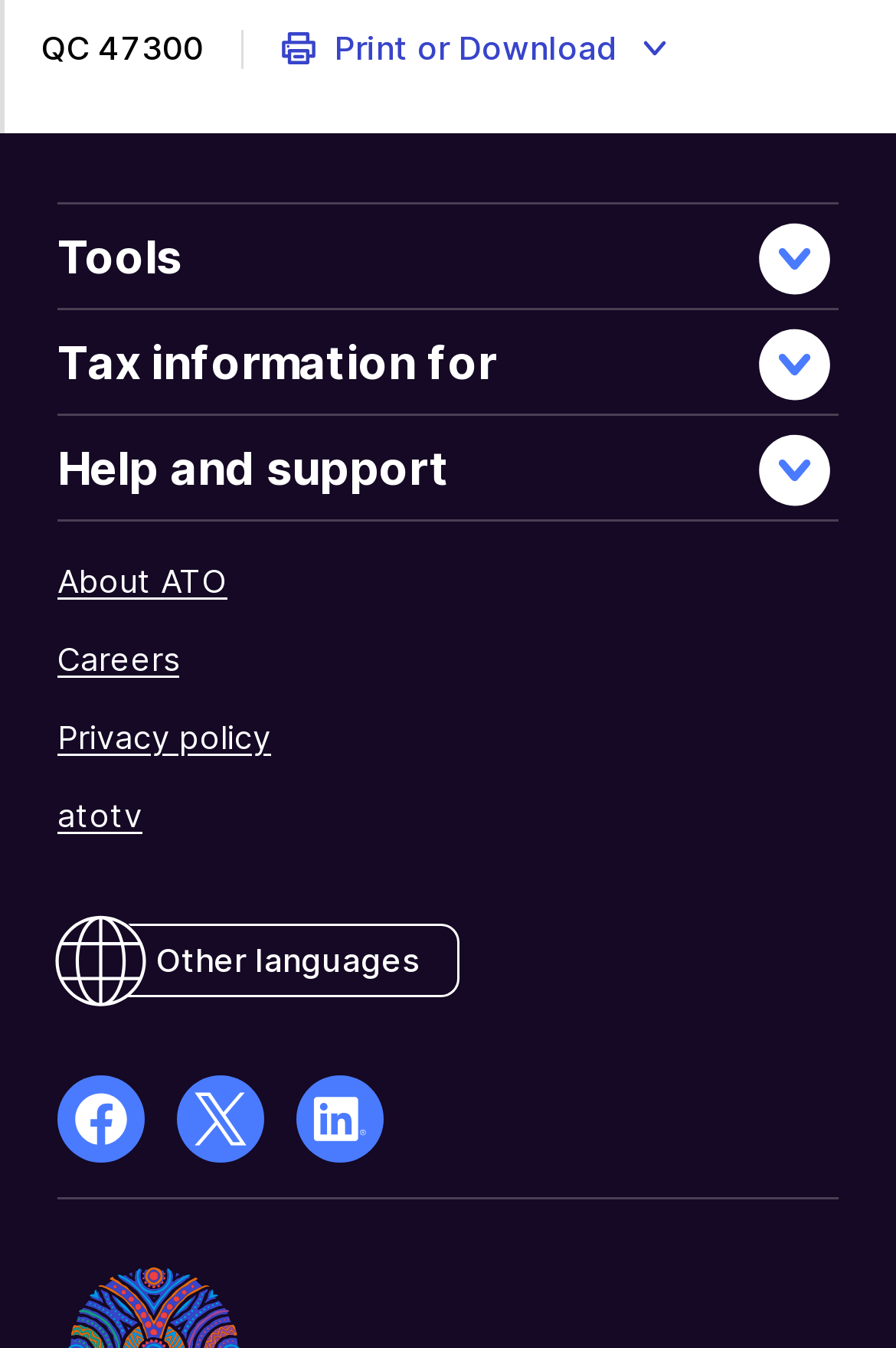Can you find the bounding box coordinates for the element that needs to be clicked to execute this instruction: "Collapse the 'Tools' section"? The coordinates should be given as four float numbers between 0 and 1, i.e., [left, top, right, bottom].

[0.064, 0.171, 0.203, 0.209]